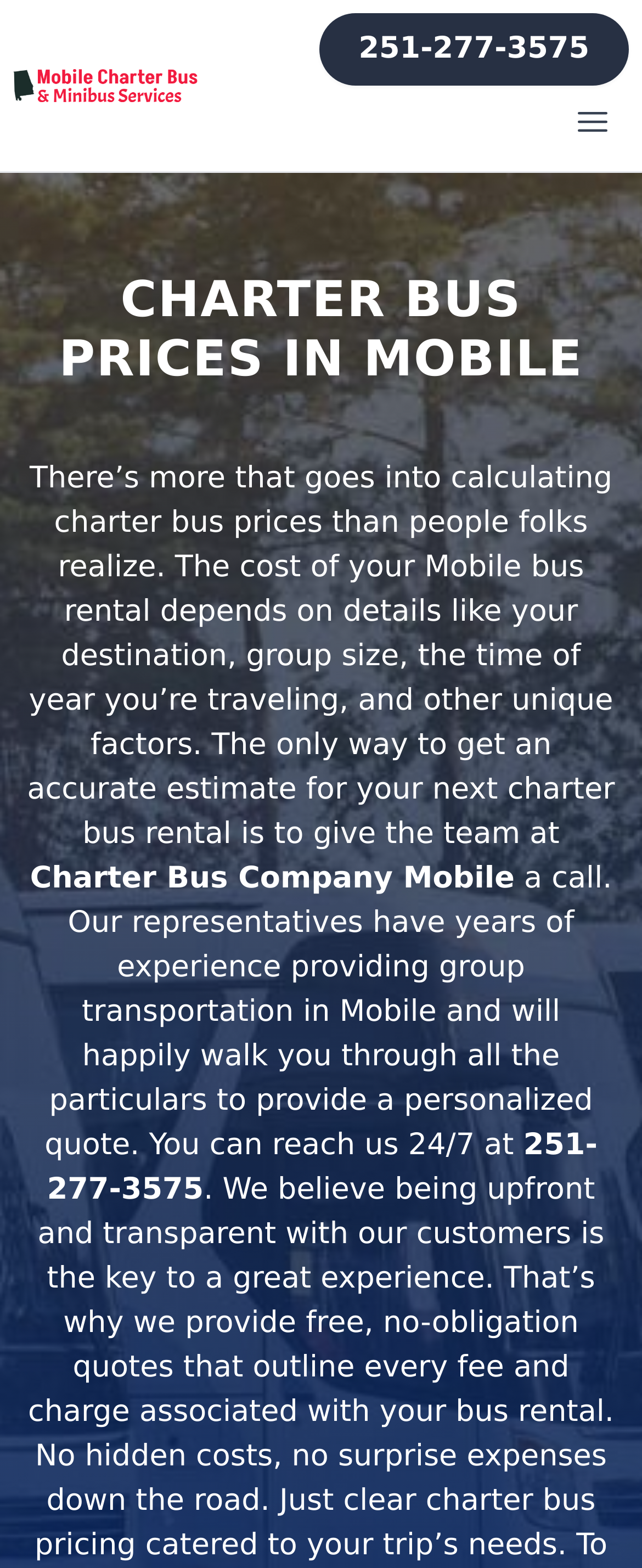Provide a brief response to the question using a single word or phrase: 
What is the position of the main menu button?

Top right